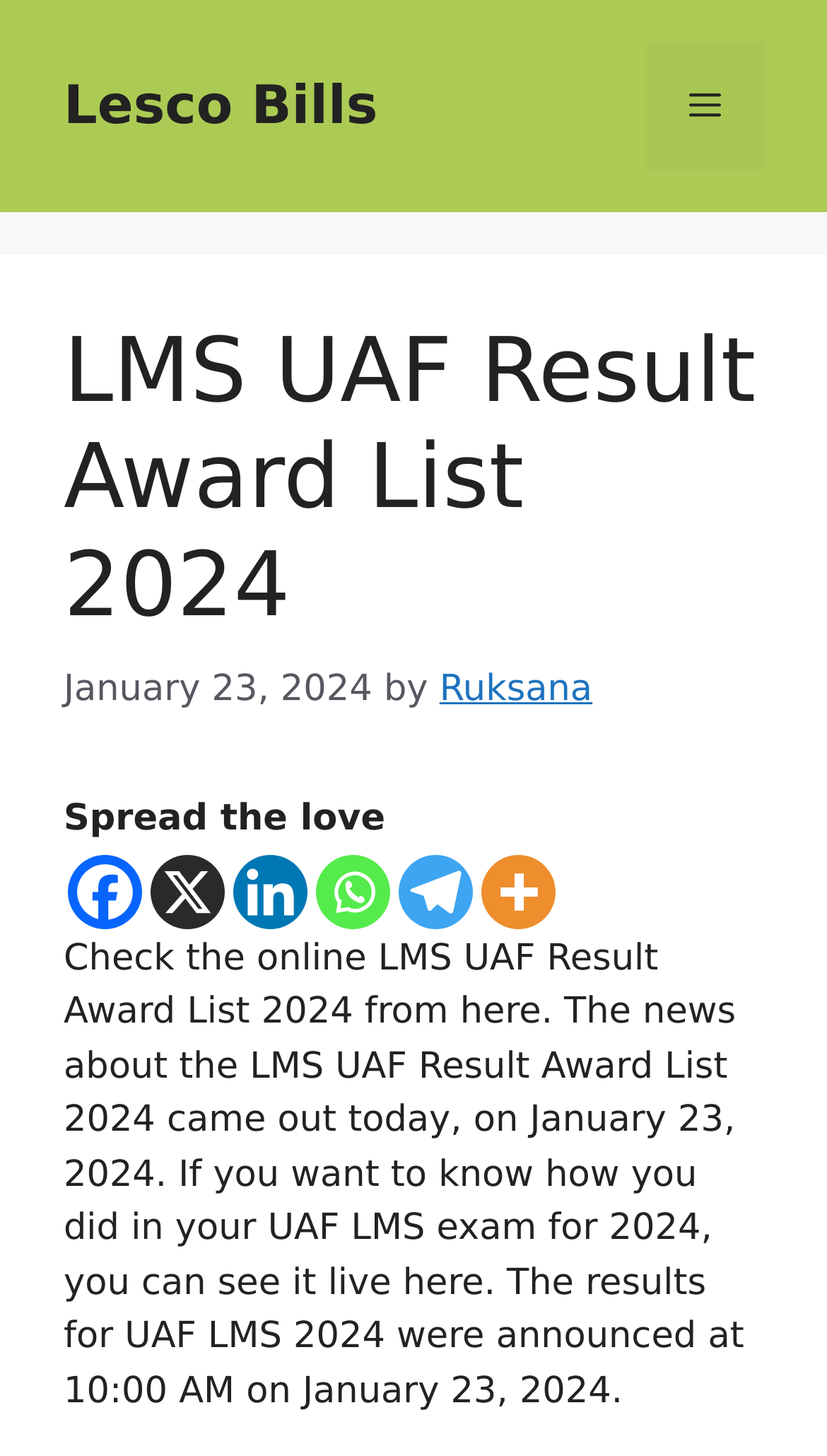Locate the primary headline on the webpage and provide its text.

LMS UAF Result Award List 2024